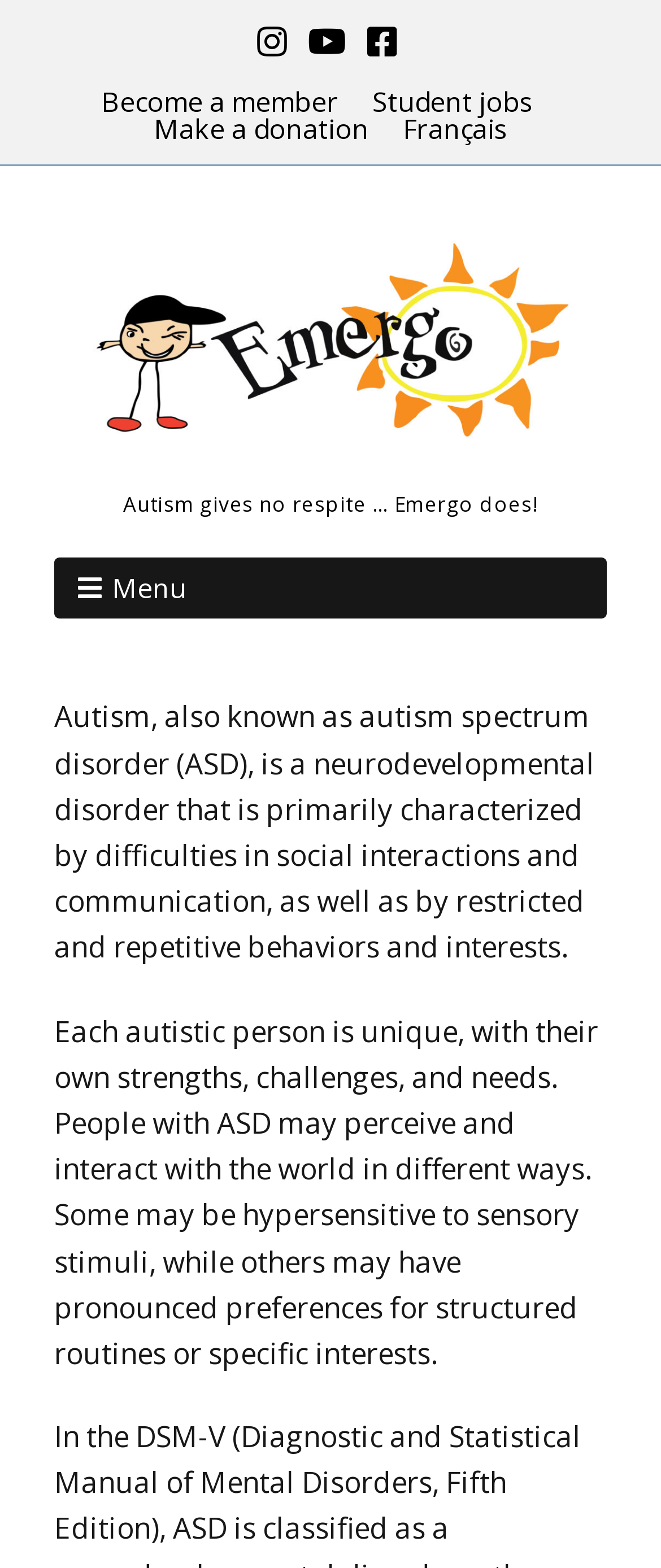Find the bounding box coordinates for the HTML element described as: "Menu". The coordinates should consist of four float values between 0 and 1, i.e., [left, top, right, bottom].

[0.082, 0.356, 0.918, 0.395]